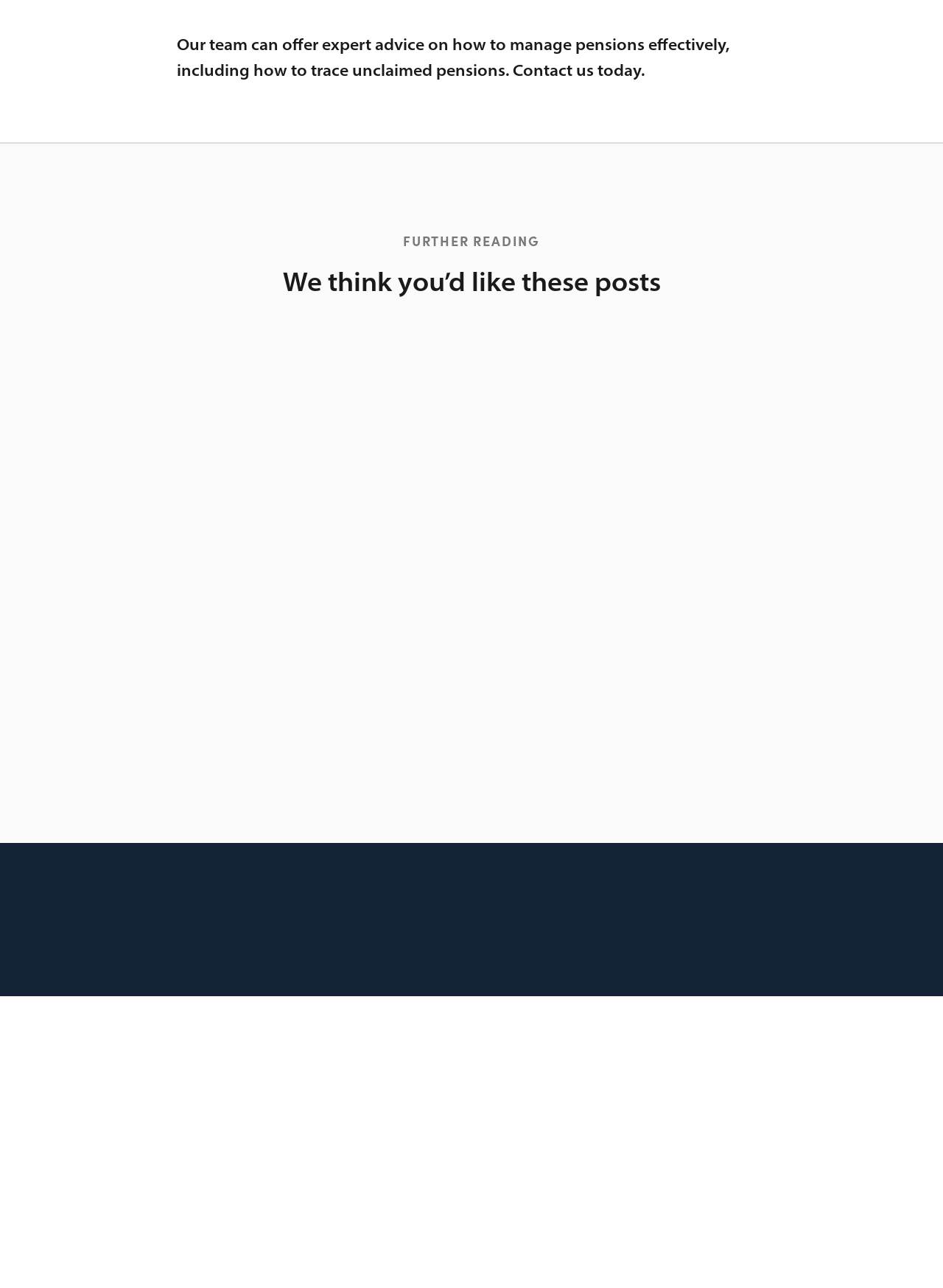Examine the image carefully and respond to the question with a detailed answer: 
How can I subscribe to the newsletter?

To subscribe to the newsletter, I need to enter my email address in the textbox with the label 'Enter email address' and then click the 'STAY UPDATED' button.